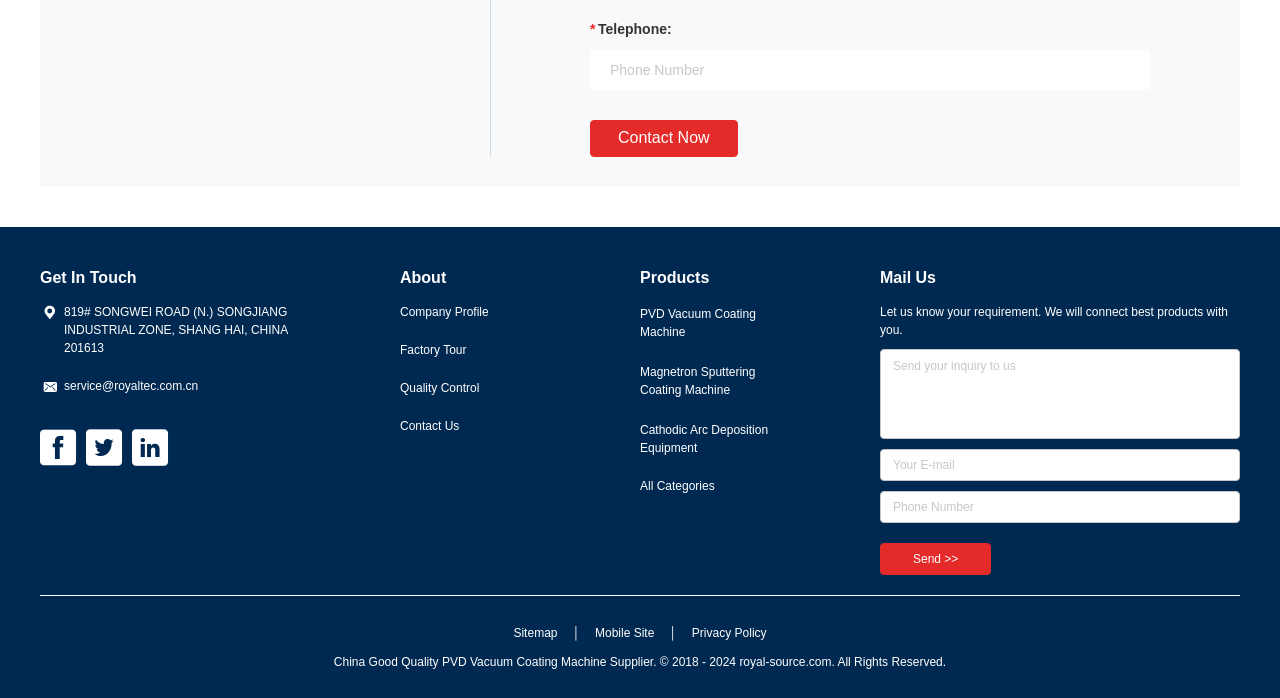What is the company's phone number?
Based on the image, answer the question with a single word or brief phrase.

Not provided